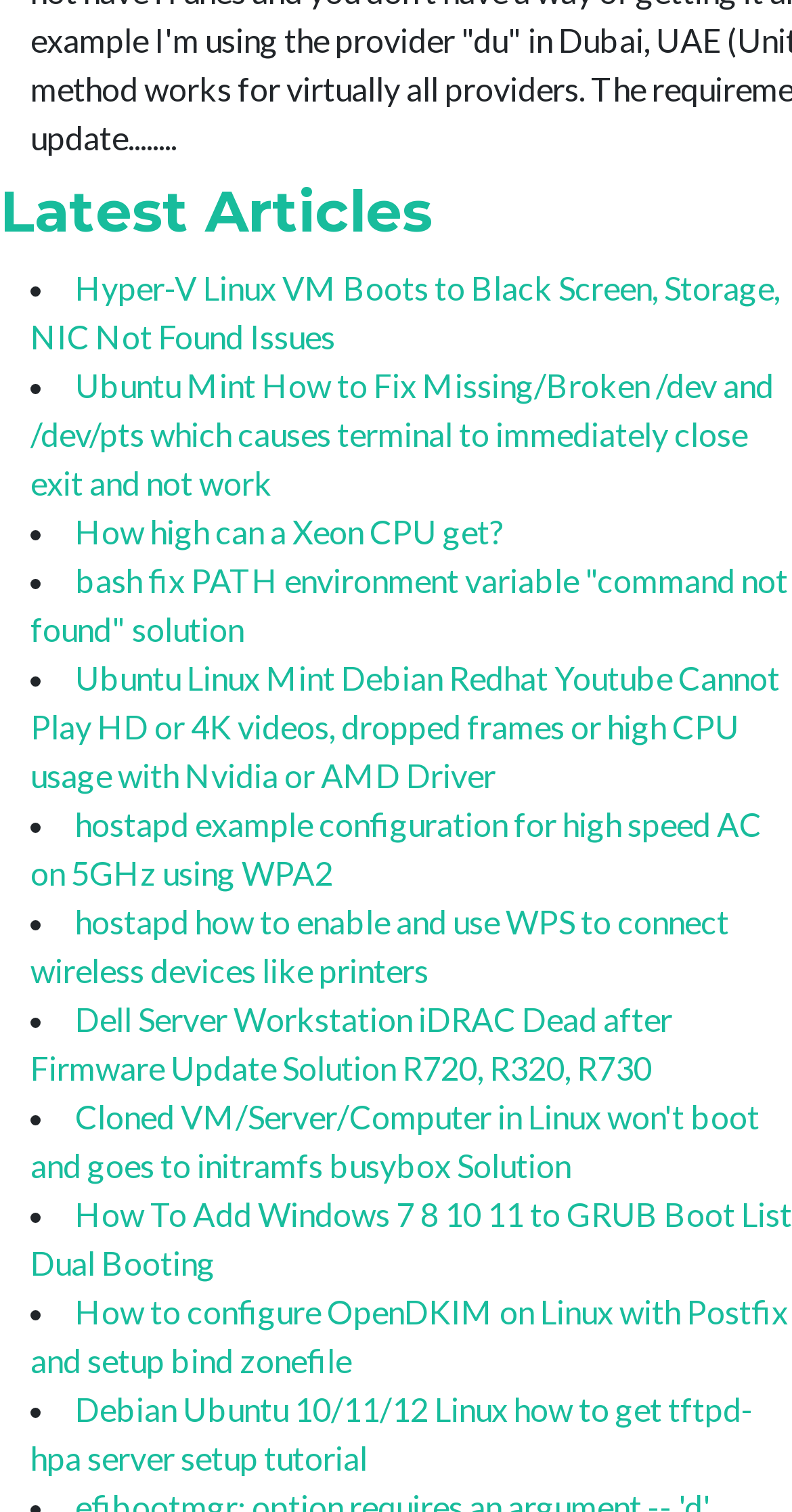What is the last article about?
Using the image as a reference, answer the question with a short word or phrase.

tftpd-hpa server setup